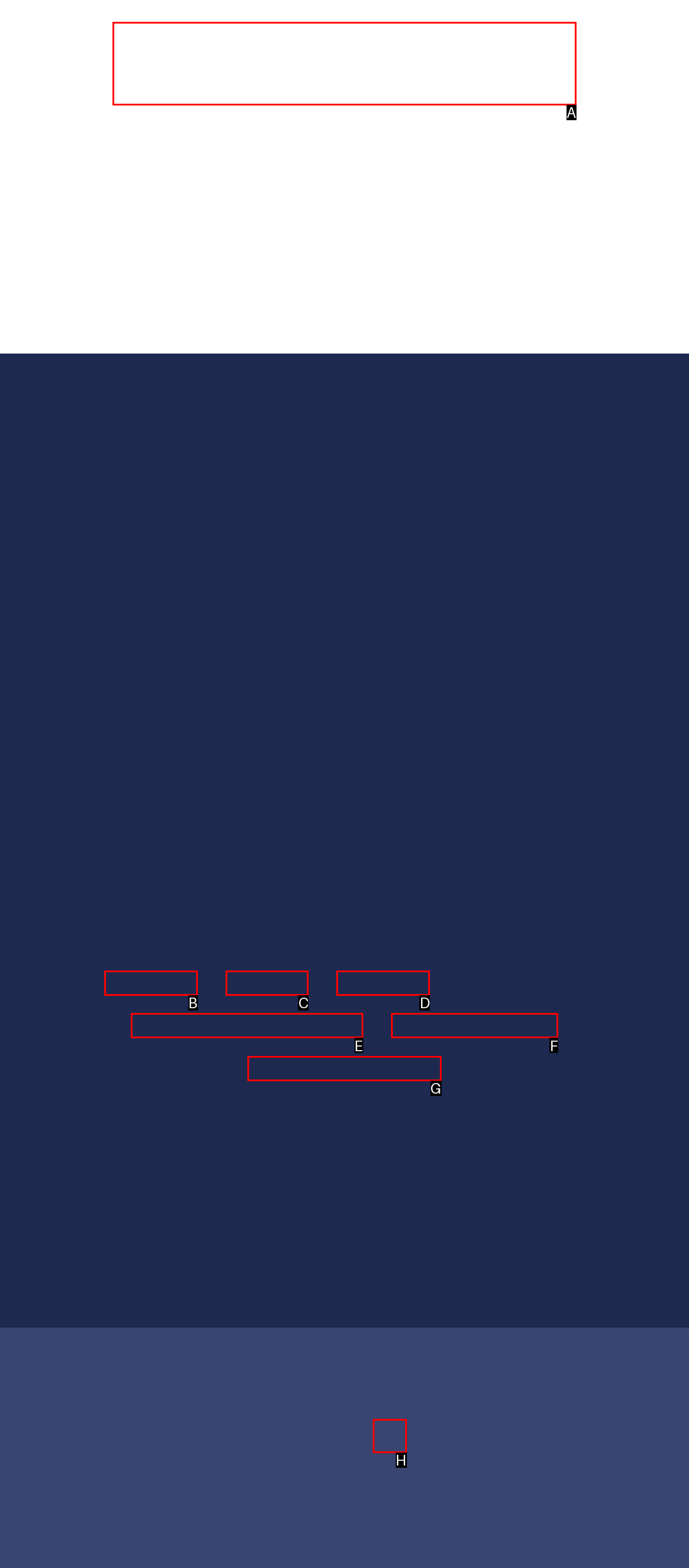Identify the letter of the option to click in order to Search Now. Answer with the letter directly.

A